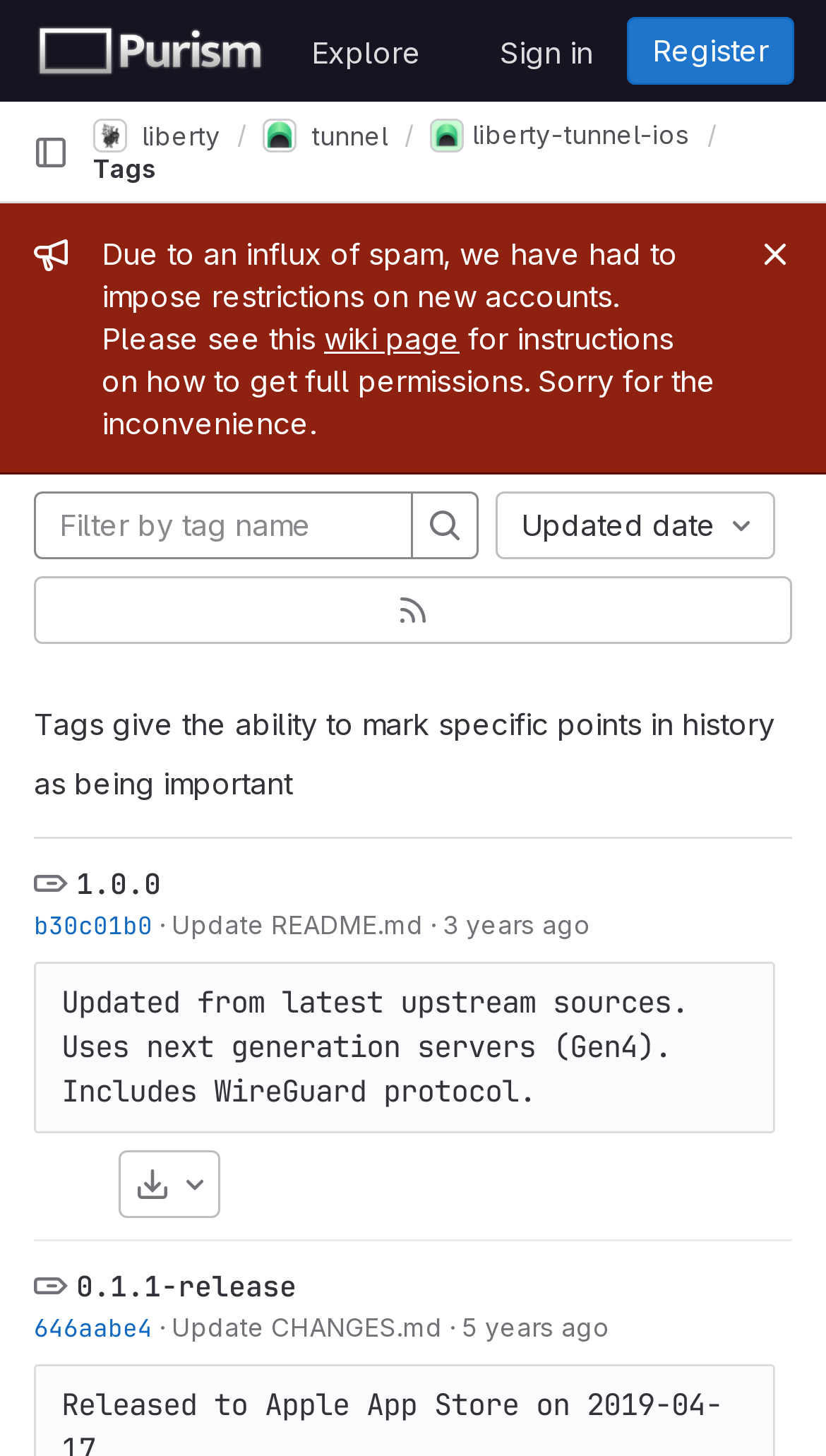Generate a comprehensive description of the webpage.

This webpage appears to be a GitLab repository page for a project called "liberty-tunnel-ios". At the top, there is a navigation bar with links to "Homepage", "Explore", "Sign in", and "Register". Below the navigation bar, there is an alert message with an image and a heading "Admin message" that warns about restrictions on new accounts due to spam. The message provides a link to a wiki page for instructions on how to get full permissions.

To the left of the alert message, there is a primary navigation sidebar with a button to expand or collapse it. Below the sidebar, there is a breadcrumbs navigation section with links to "liberty", "tunnel", "liberty-tunnel-ios", and "Tags". The "Tags" link is currently selected.

The main content area has a section that explains the purpose of tags, which is to mark specific points in history as being important. Below this section, there is a group of elements that allows users to filter by tag name, with a search box and a "Search" button.

The page also lists several versions of the project, including "1.0.0" and "0.1.1-release", each with a link to a commit and a timestamp indicating when the update was made. There are also buttons to download the project and a section that describes the changes made in each version.

Throughout the page, there are several images, including icons for the project and its versions, as well as a button to close the alert message.